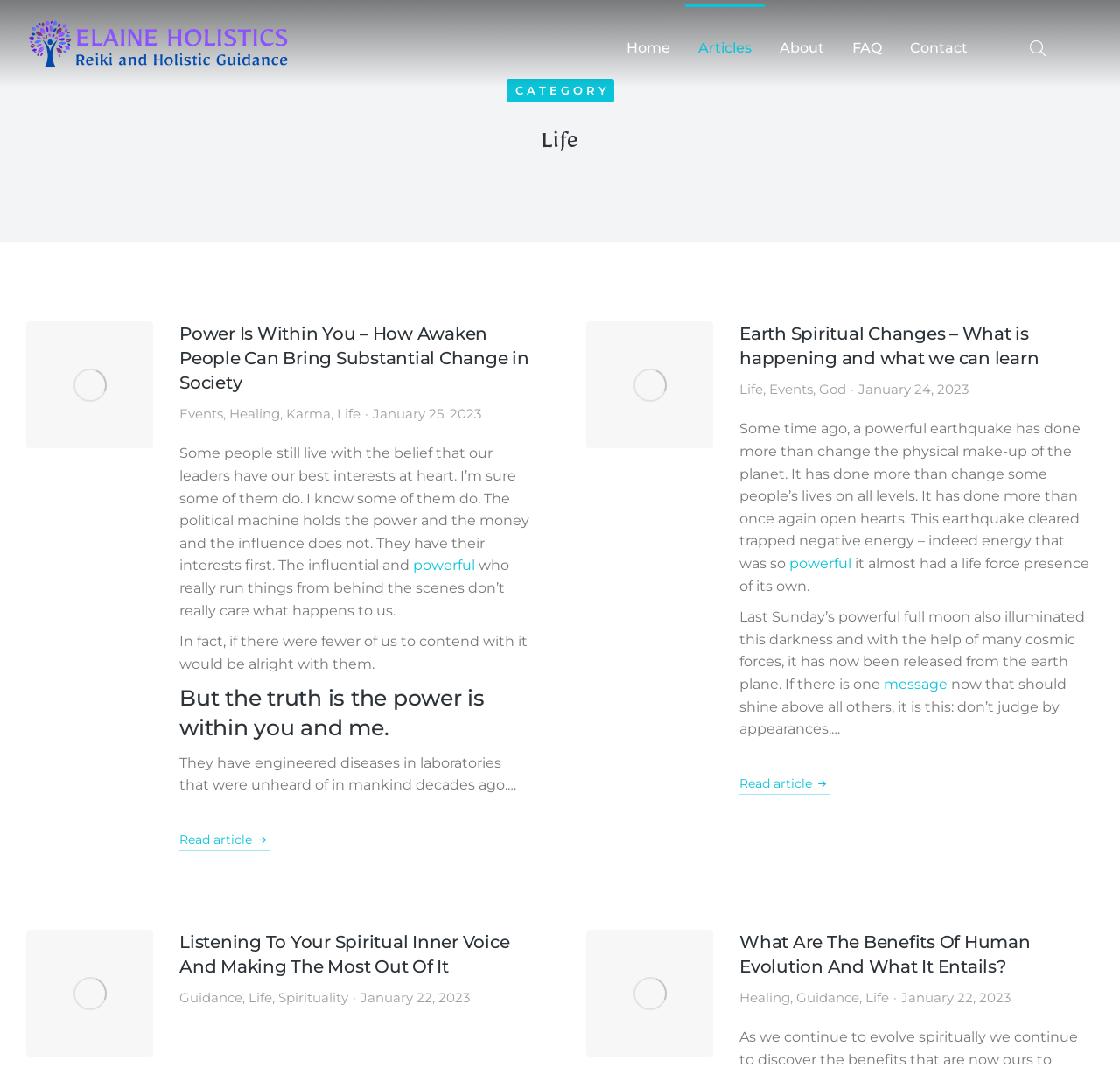Using the webpage screenshot, locate the HTML element that fits the following description and provide its bounding box: "aria-label="Post image"".

[0.523, 0.871, 0.637, 0.989]